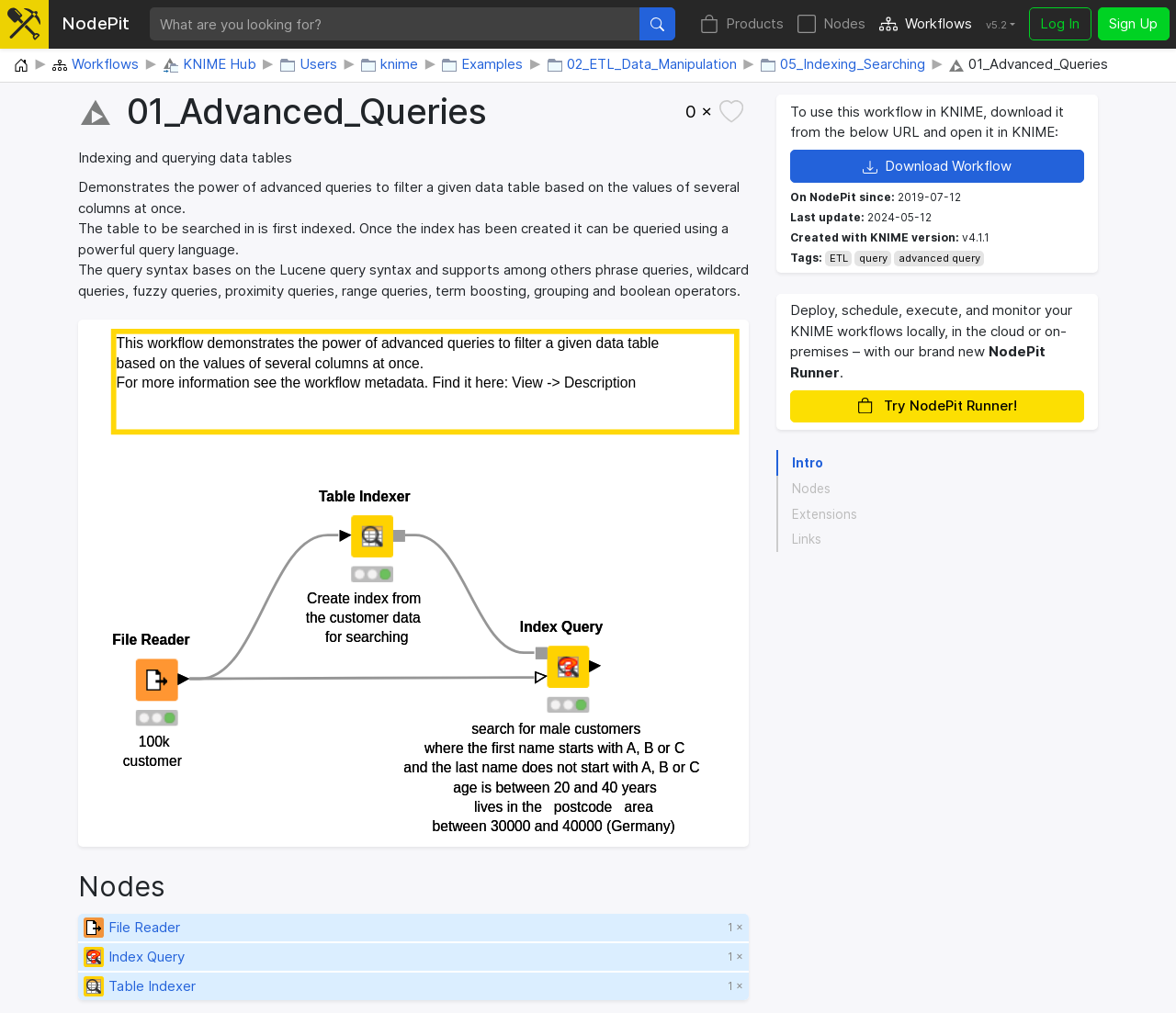Identify the bounding box for the described UI element. Provide the coordinates in (top-left x, top-left y, bottom-right x, bottom-right y) format with values ranging from 0 to 1: KNIME Hub

[0.139, 0.053, 0.218, 0.077]